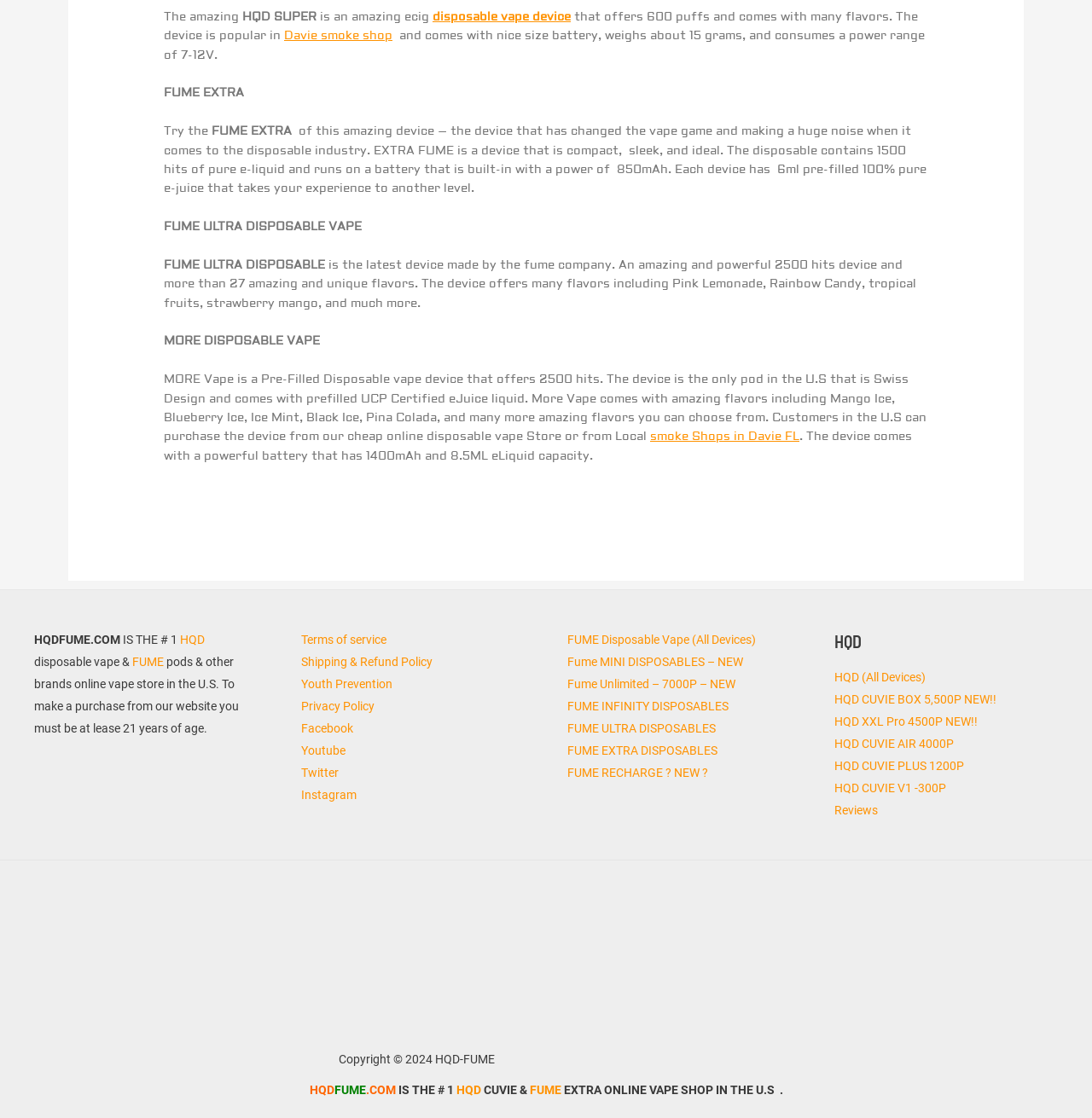Pinpoint the bounding box coordinates of the area that must be clicked to complete this instruction: "Visit the 'HQD FUME INSTAGRAM BLACK' page".

[0.383, 0.874, 0.617, 0.886]